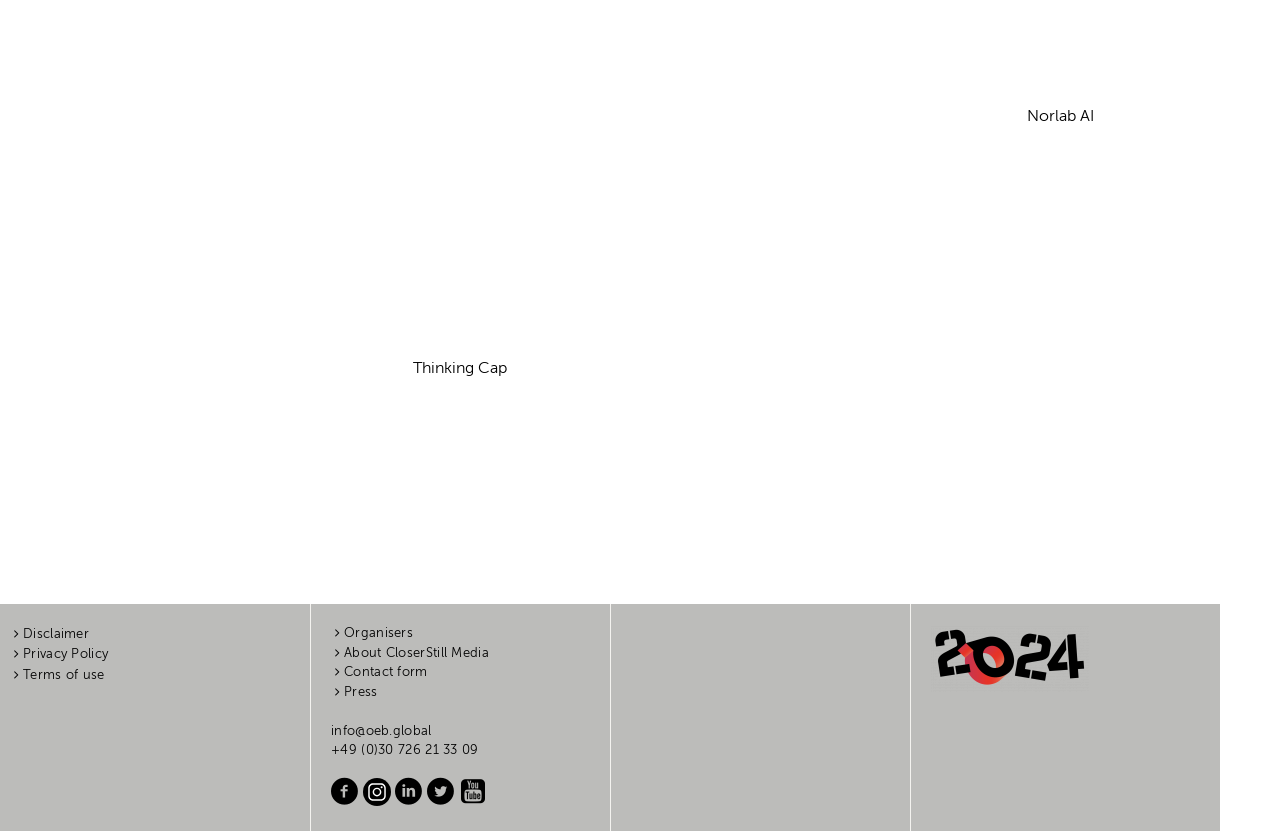Find the bounding box coordinates of the element to click in order to complete the given instruction: "Click on the Logo."

[0.727, 0.815, 0.851, 0.837]